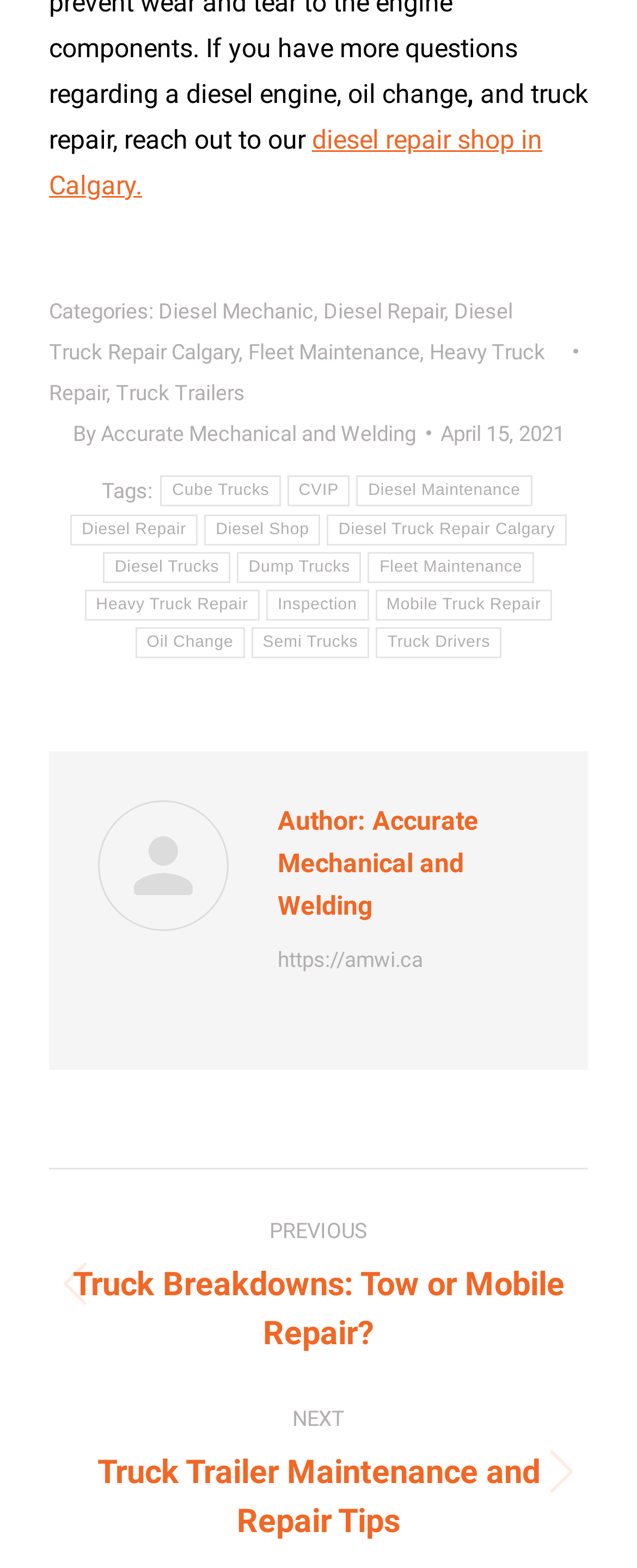Determine the bounding box coordinates for the HTML element mentioned in the following description: "diesel repair shop in Calgary.". The coordinates should be a list of four floats ranging from 0 to 1, represented as [left, top, right, bottom].

[0.077, 0.079, 0.851, 0.128]